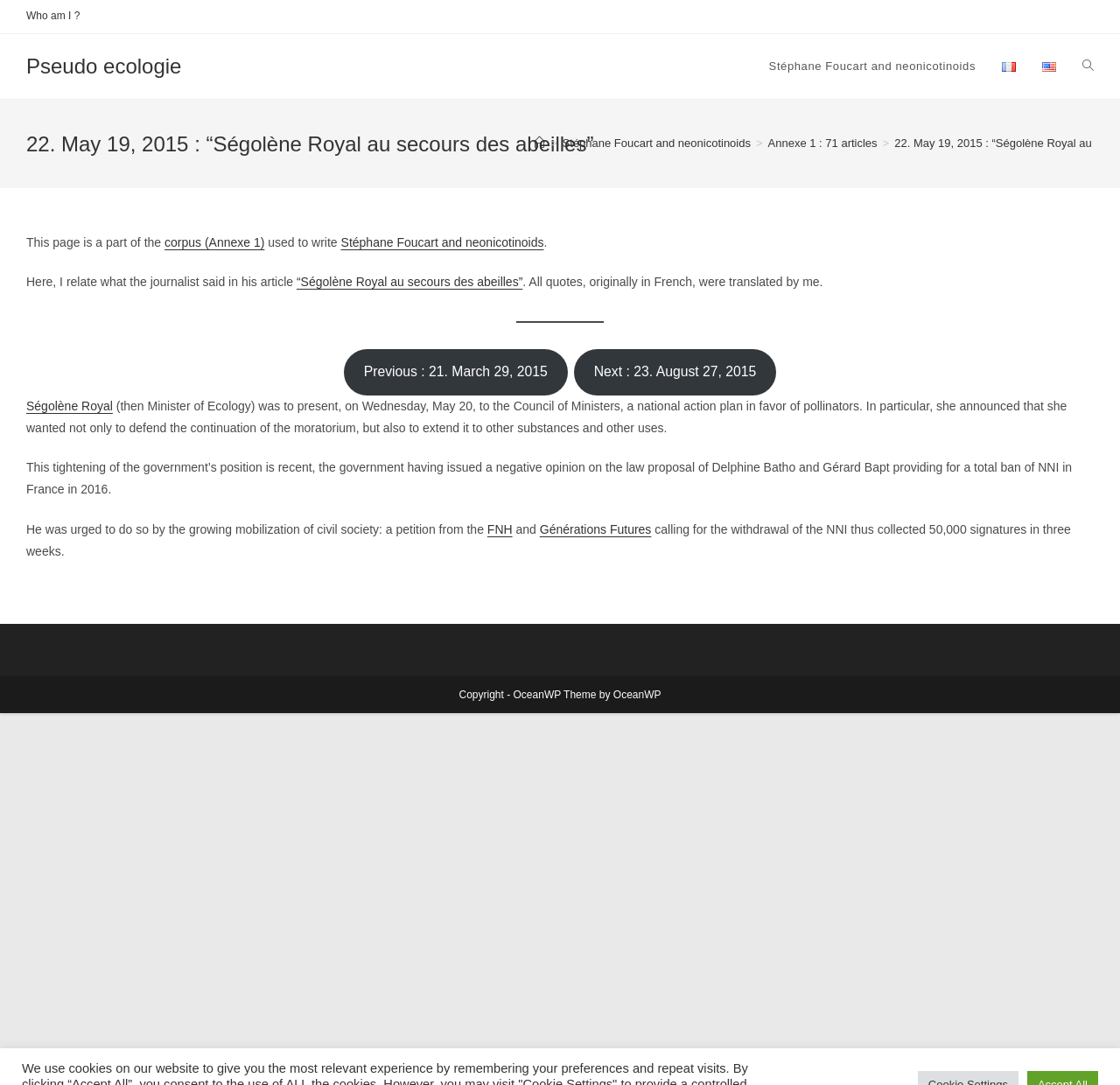Describe the webpage in detail, including text, images, and layout.

This webpage appears to be a blog post or article about Ségolène Royal and neonicotinoids. At the top, there is a header section with a title "22. May 19, 2015 : “Ségolène Royal au secours des abeilles”" and a navigation menu with links to "Home", "Stéphane Foucart and neonicotinoids", and "Annexe 1 : 71 articles". 

Below the header, there is a main content area with a brief introduction stating that the page is part of a corpus used to write about Stéphane Foucart and neonicotinoids. The introduction is followed by a paragraph discussing Ségolène Royal's plan to present a national action plan in favor of pollinators to the Council of Ministers.

The main content area also contains several links to related articles, including "Previous : 21. March 29, 2015" and "Next : 23. August 27, 2015". Additionally, there are links to other relevant topics, such as "Ségolène Royal", "FNH", and "Générations Futures".

On the top-right corner, there are language selection links, including "Français" and "English", each accompanied by a small flag icon. There is also a "Toggle website search" link.

At the very bottom of the page, there is a footer section with a copyright notice stating "Copyright - OceanWP Theme by OceanWP".